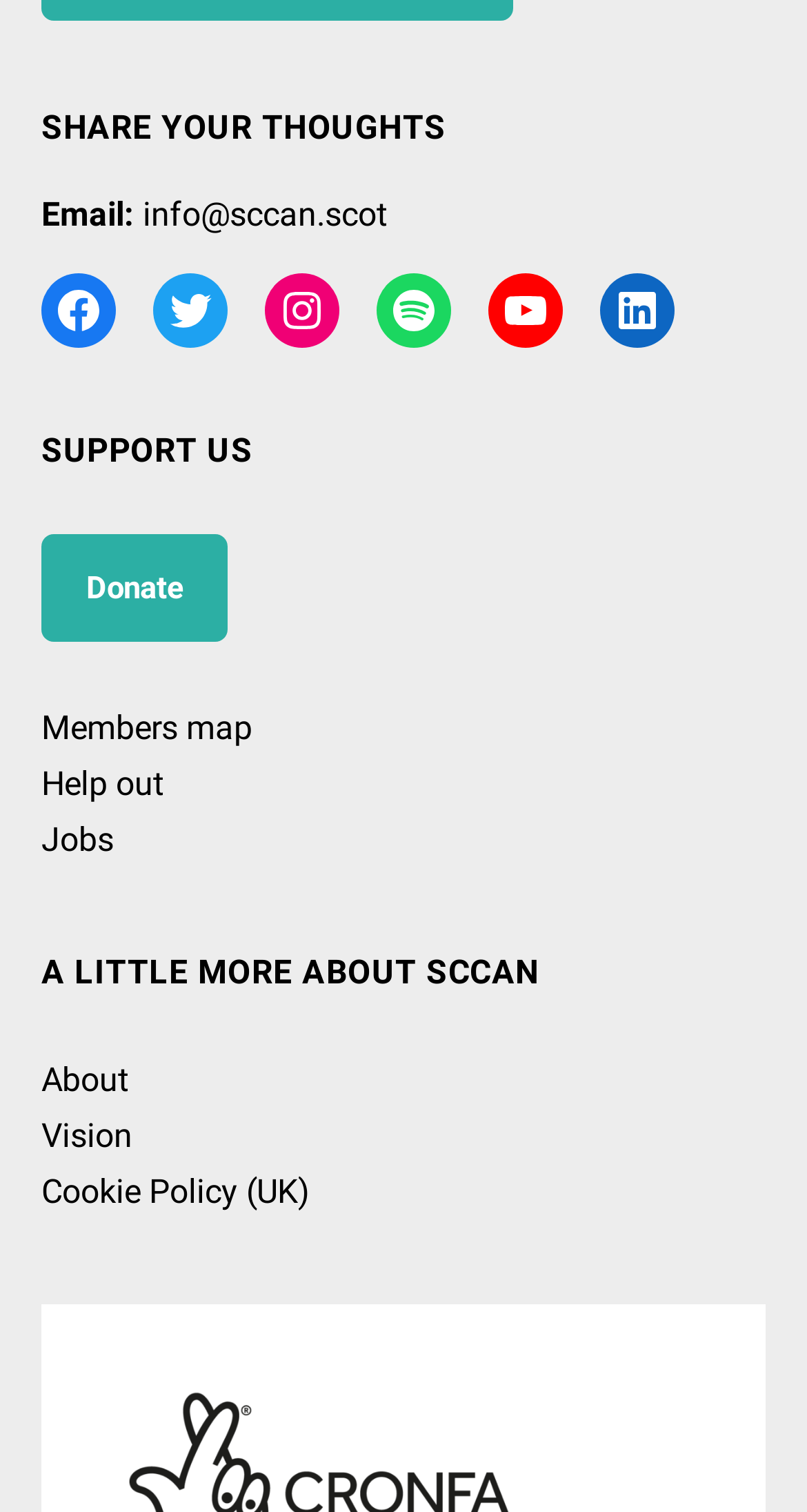Find the bounding box coordinates of the clickable area that will achieve the following instruction: "Donate to support".

[0.051, 0.354, 0.283, 0.424]